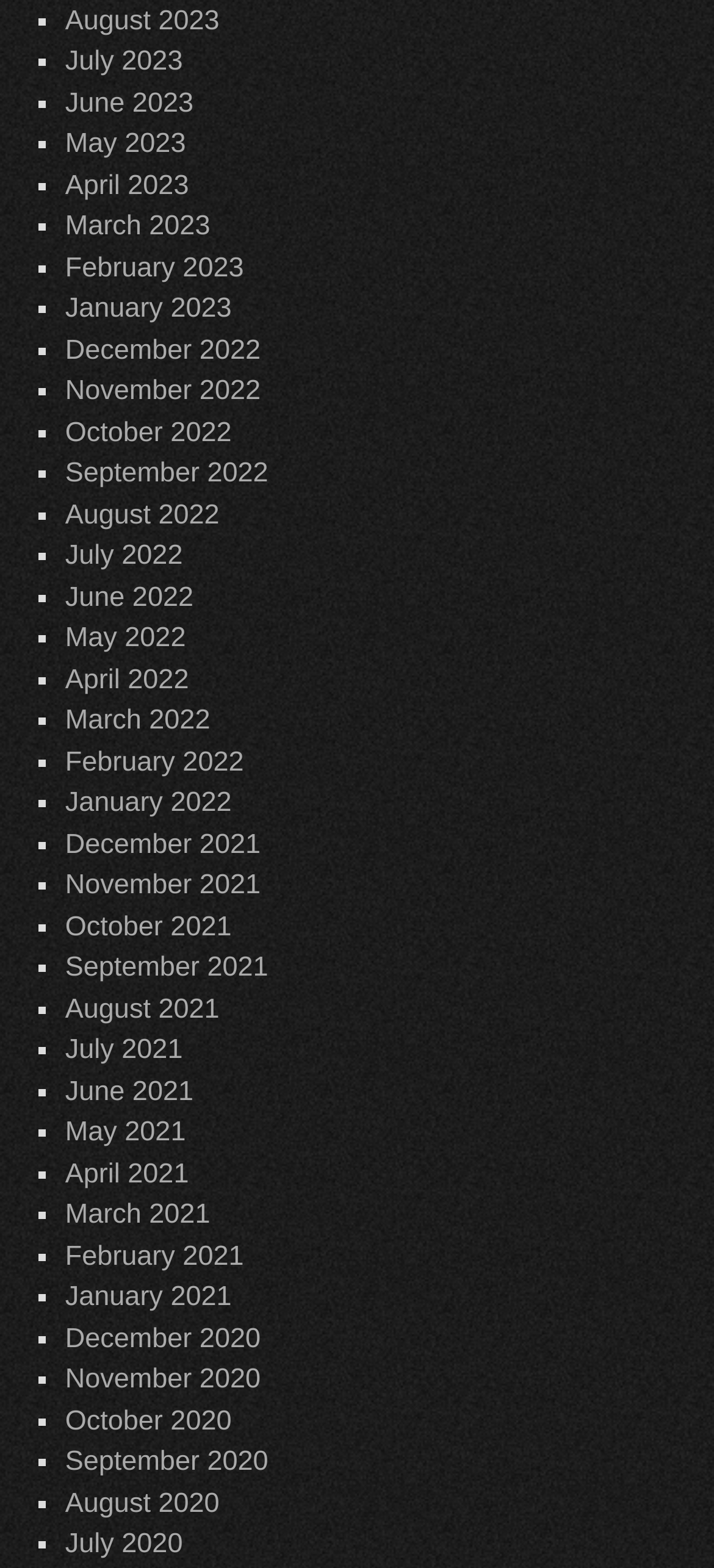Reply to the question with a brief word or phrase: Are the months listed in chronological order?

Yes